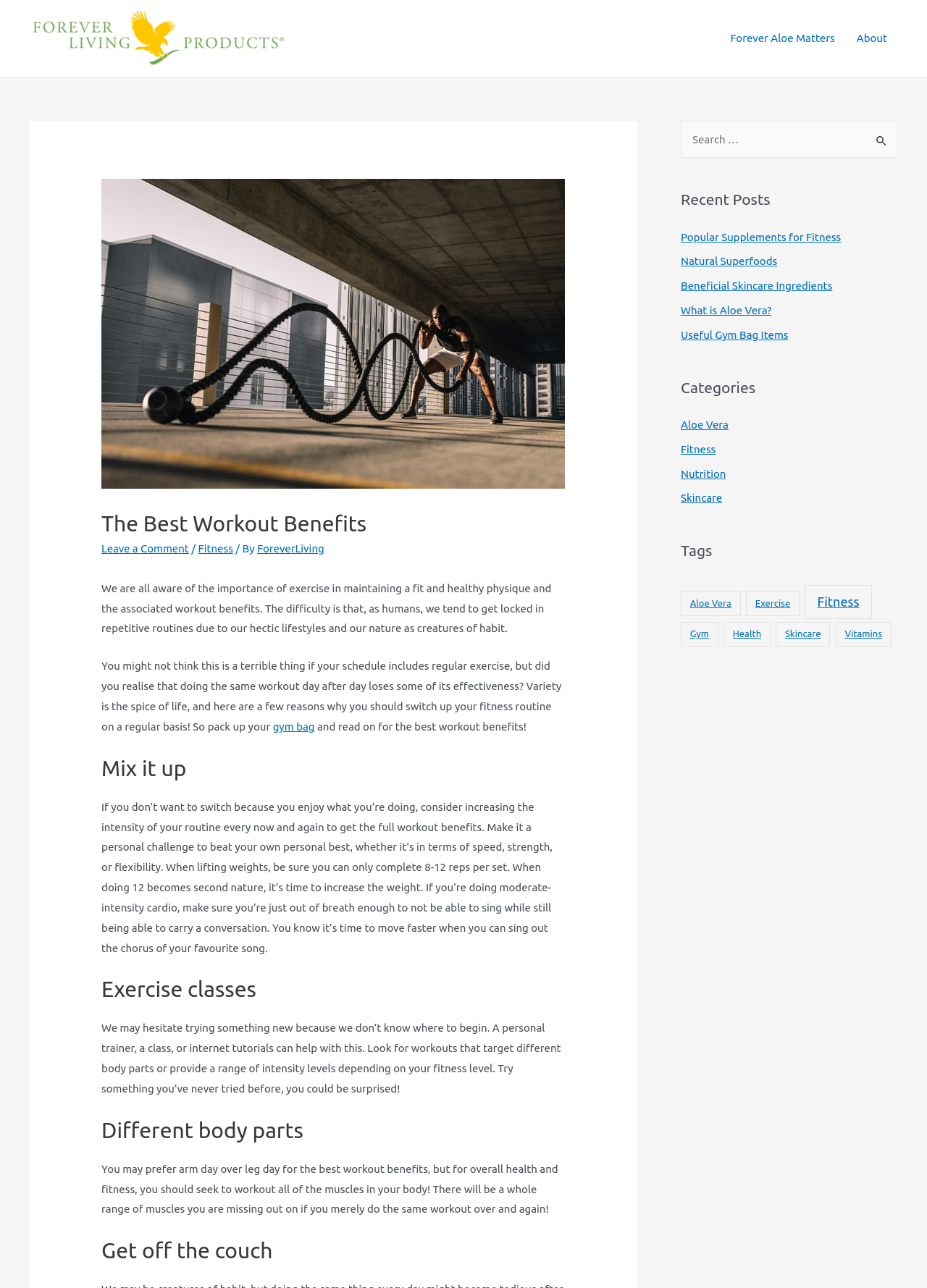How many recent posts are listed?
Look at the screenshot and provide an in-depth answer.

In the 'Recent Posts' section, I counted 5 links to recent posts, including 'Popular Supplements for Fitness', 'Natural Superfoods', 'Beneficial Skincare Ingredients', 'What is Aloe Vera?', and 'Useful Gym Bag Items'.